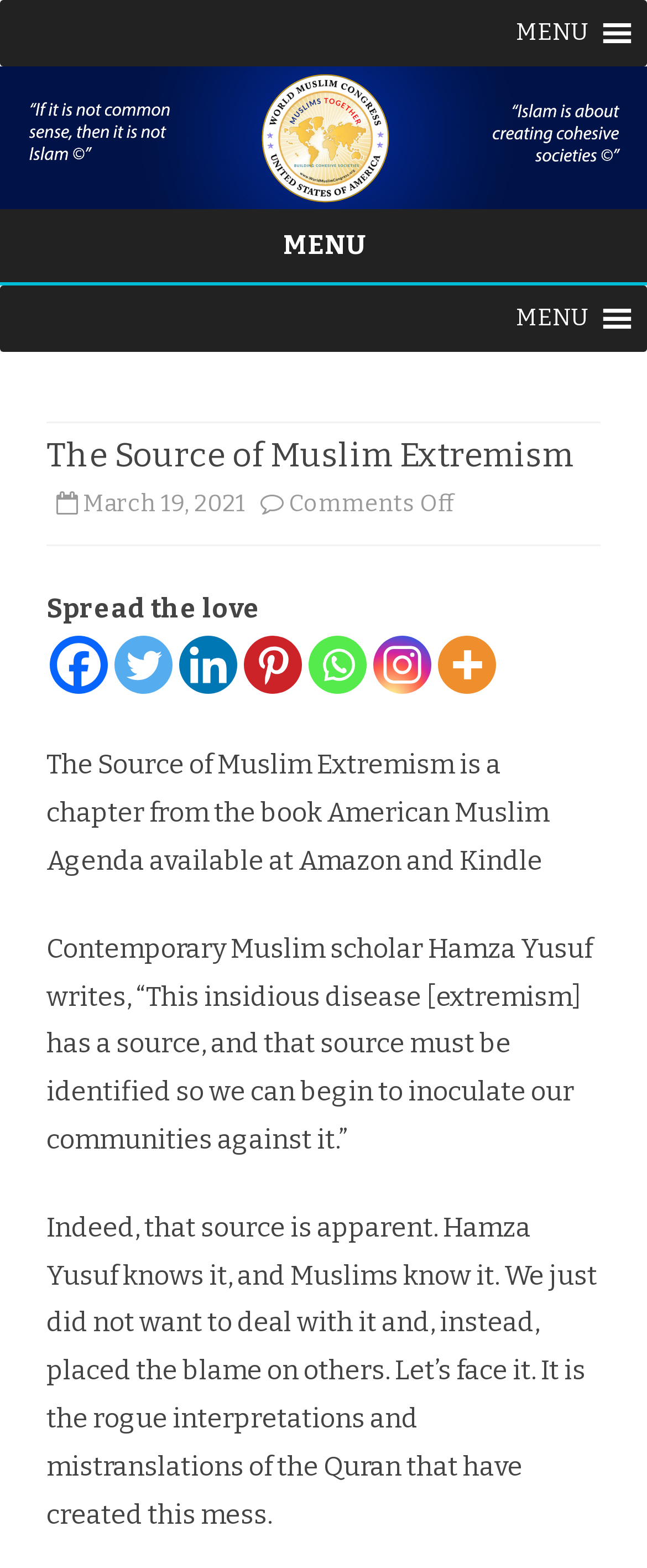How many social media links are present on the webpage?
Provide an in-depth and detailed answer to the question.

The webpage has 7 social media links, namely Facebook, Twitter, Linkedin, Pinterest, Whatsapp, Instagram, and More, which are present below the 'Spread the love' text.